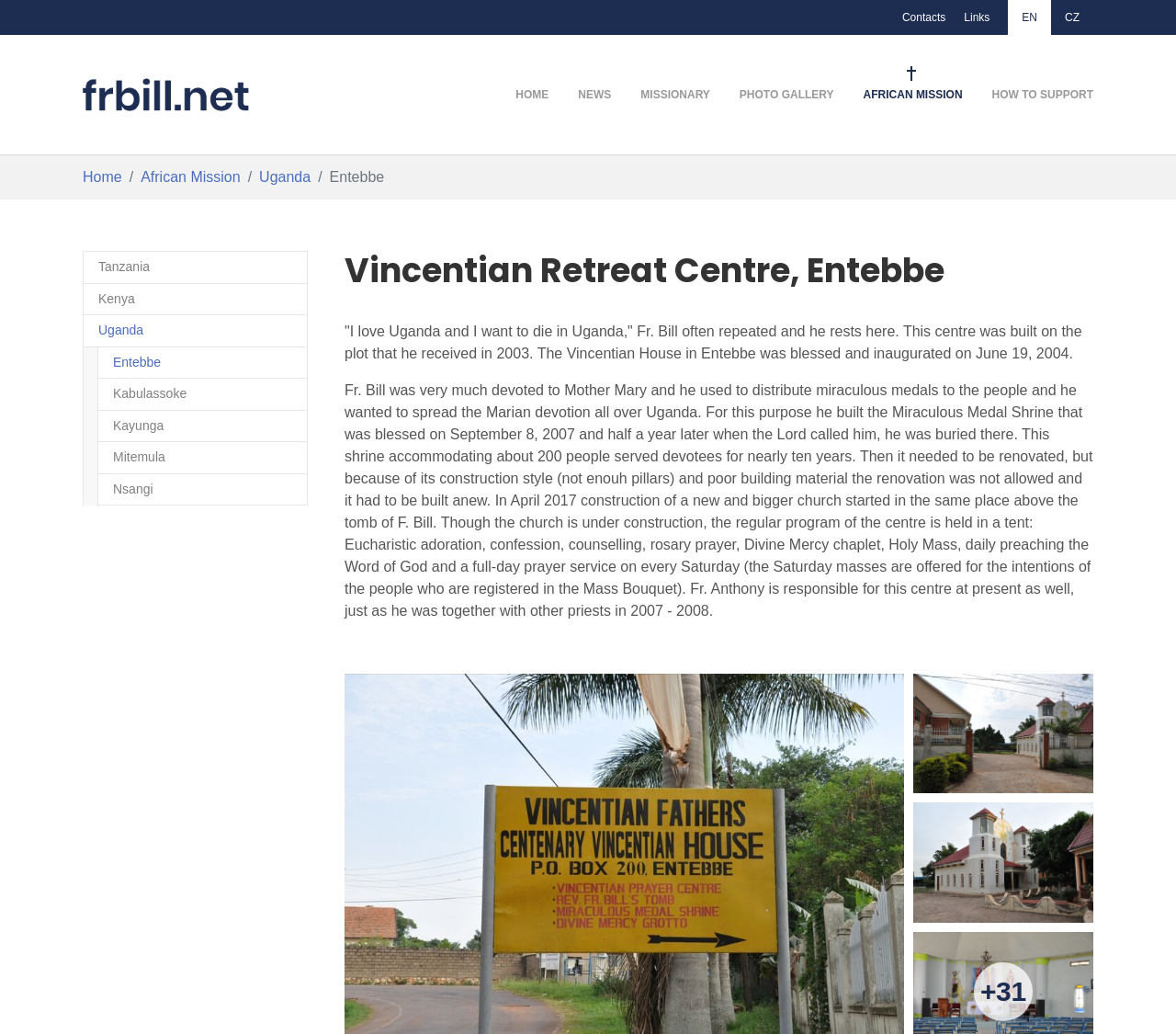What is the current location being displayed on the webpage?
Use the information from the screenshot to give a comprehensive response to the question.

I looked at the links in the main content area and found that the current location being displayed is Entebbe, as indicated by the link 'Entebbe (current)'.